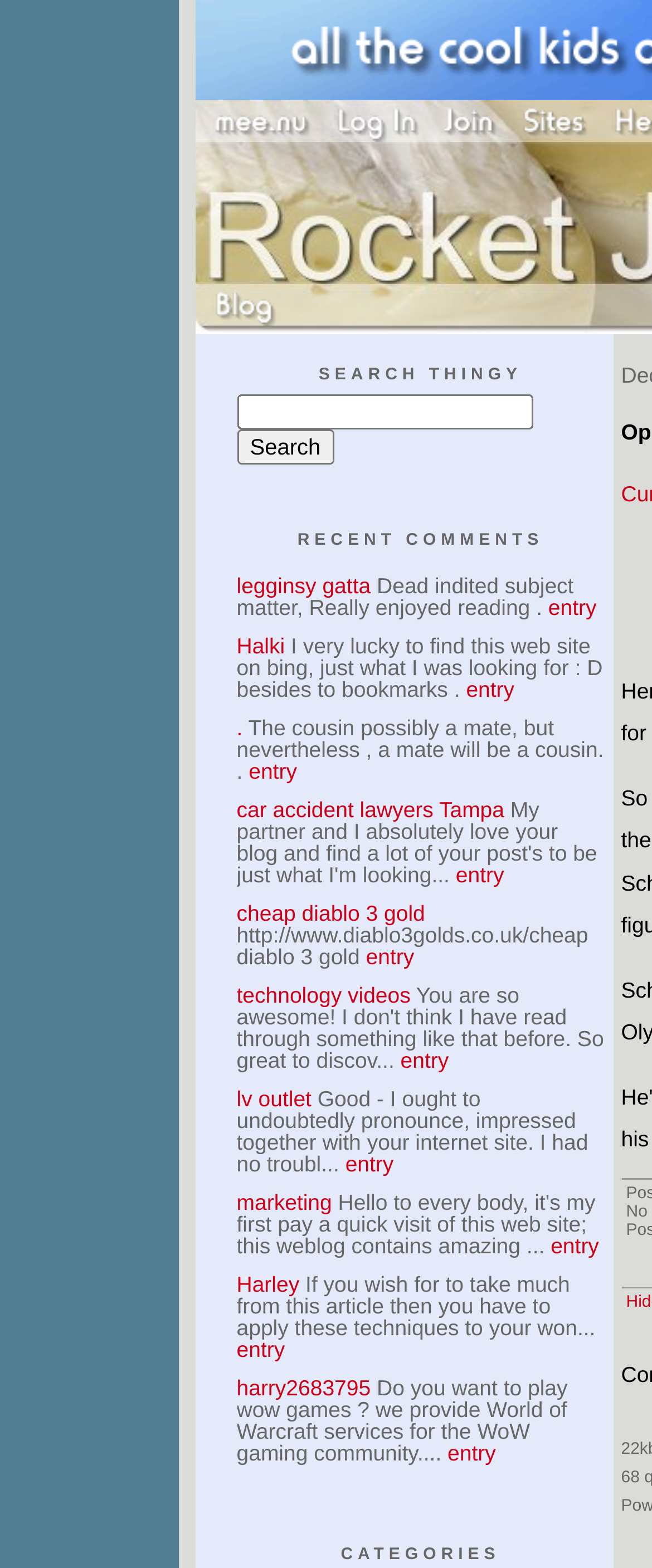Answer briefly with one word or phrase:
How many textboxes are there on the webpage?

1